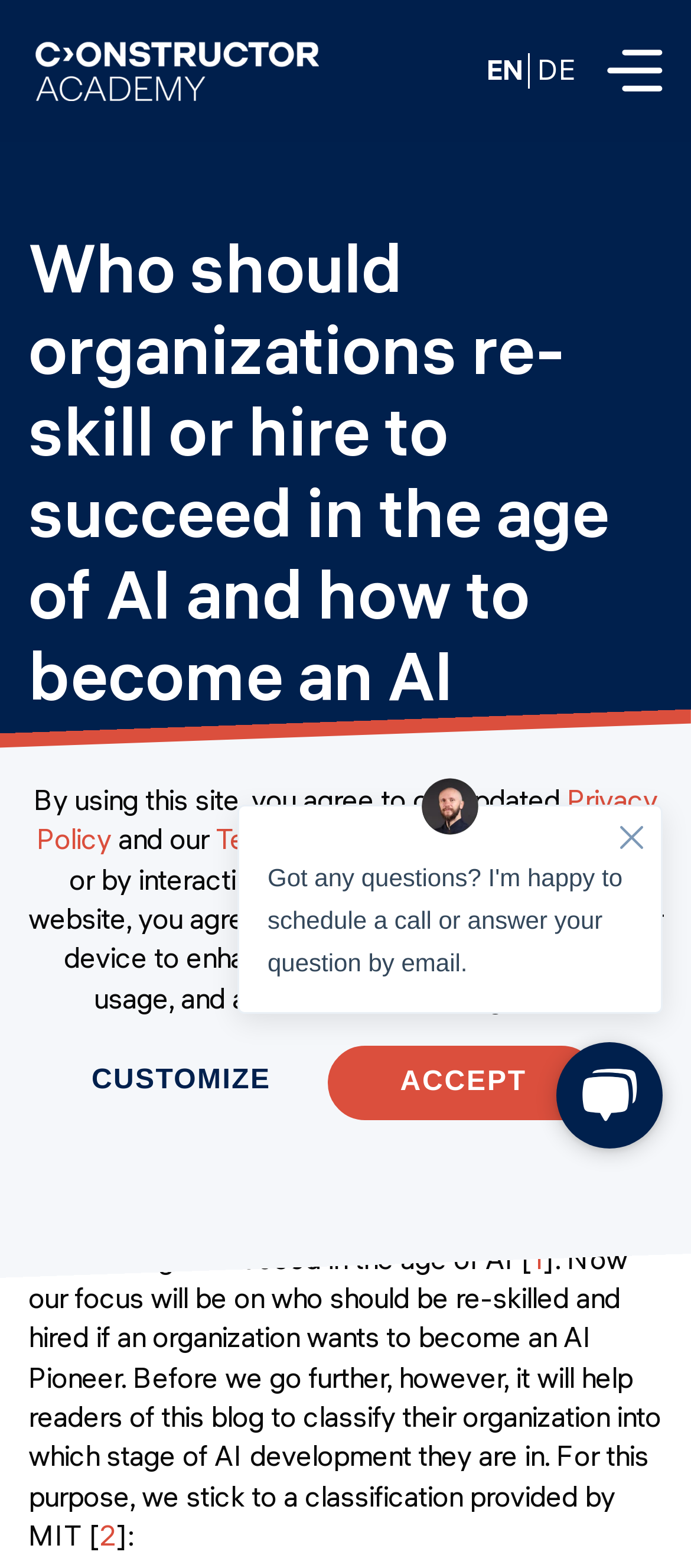Examine the image and give a thorough answer to the following question:
What is the date of the blog post?

The date of the blog post can be found below the heading of the blog post. The text '24 September 2020' indicates the date when the blog post was published.